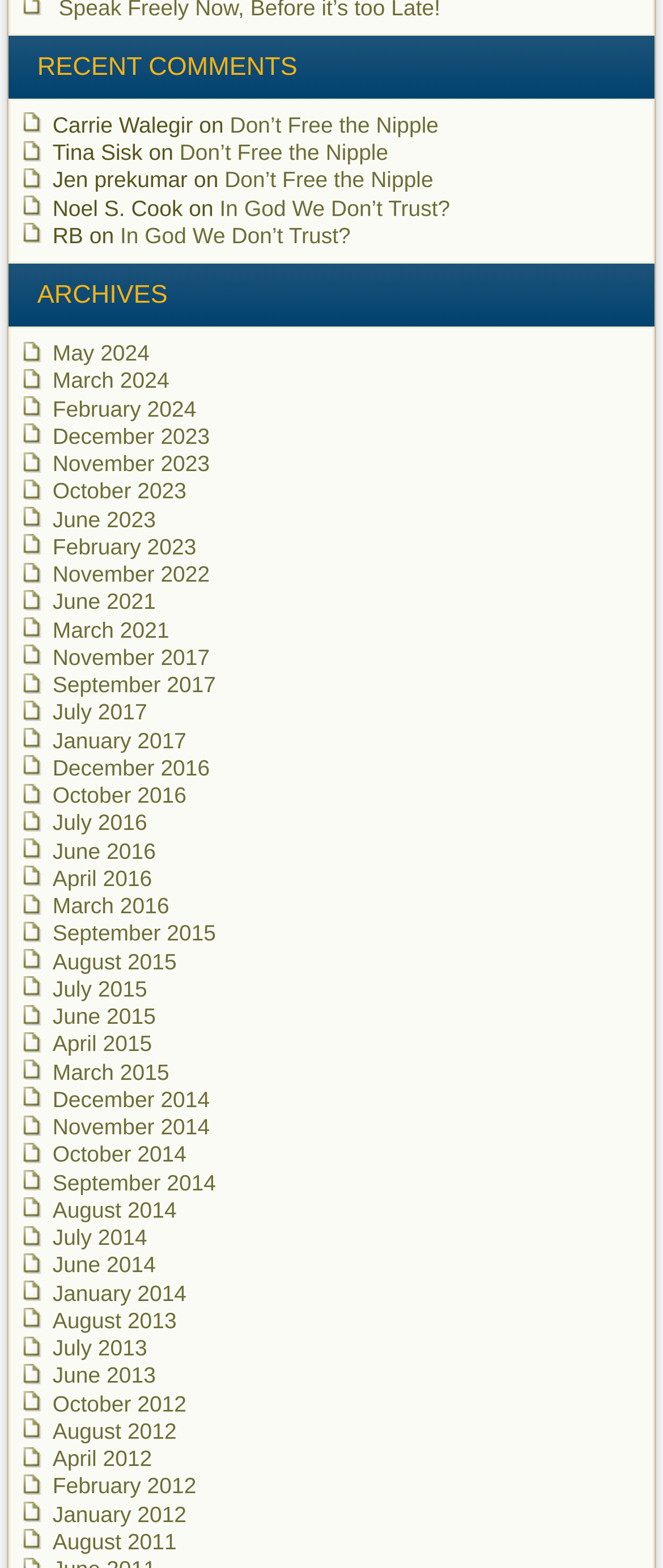Using the image as a reference, answer the following question in as much detail as possible:
What is the title of the recent comments section?

The title of the recent comments section is 'RECENT COMMENTS' which is a static text element located at the top of the webpage with a bounding box coordinate of [0.056, 0.034, 0.449, 0.052].